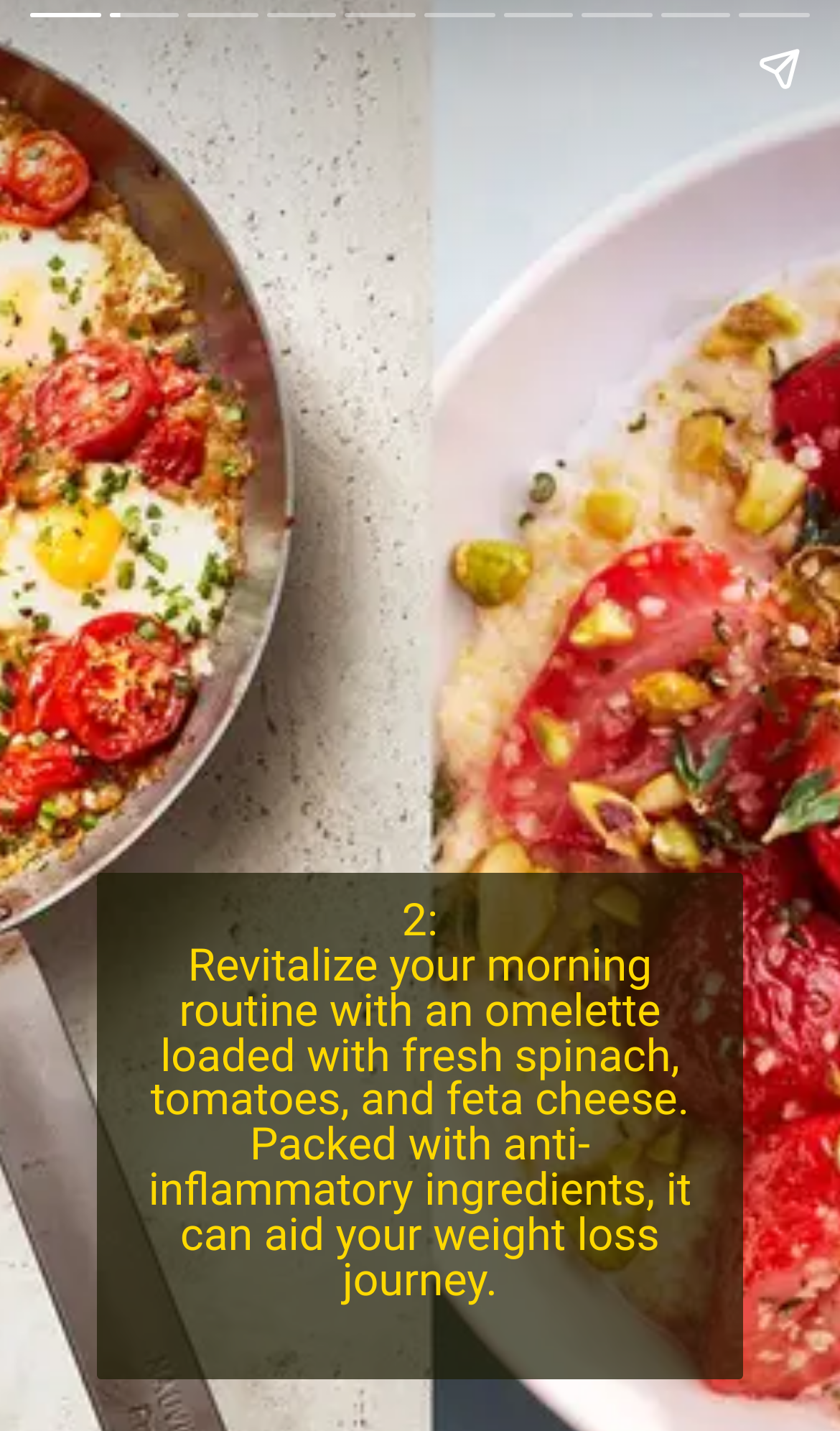Answer the question below in one word or phrase:
What is the purpose of the 'Share story' button?

To share the article